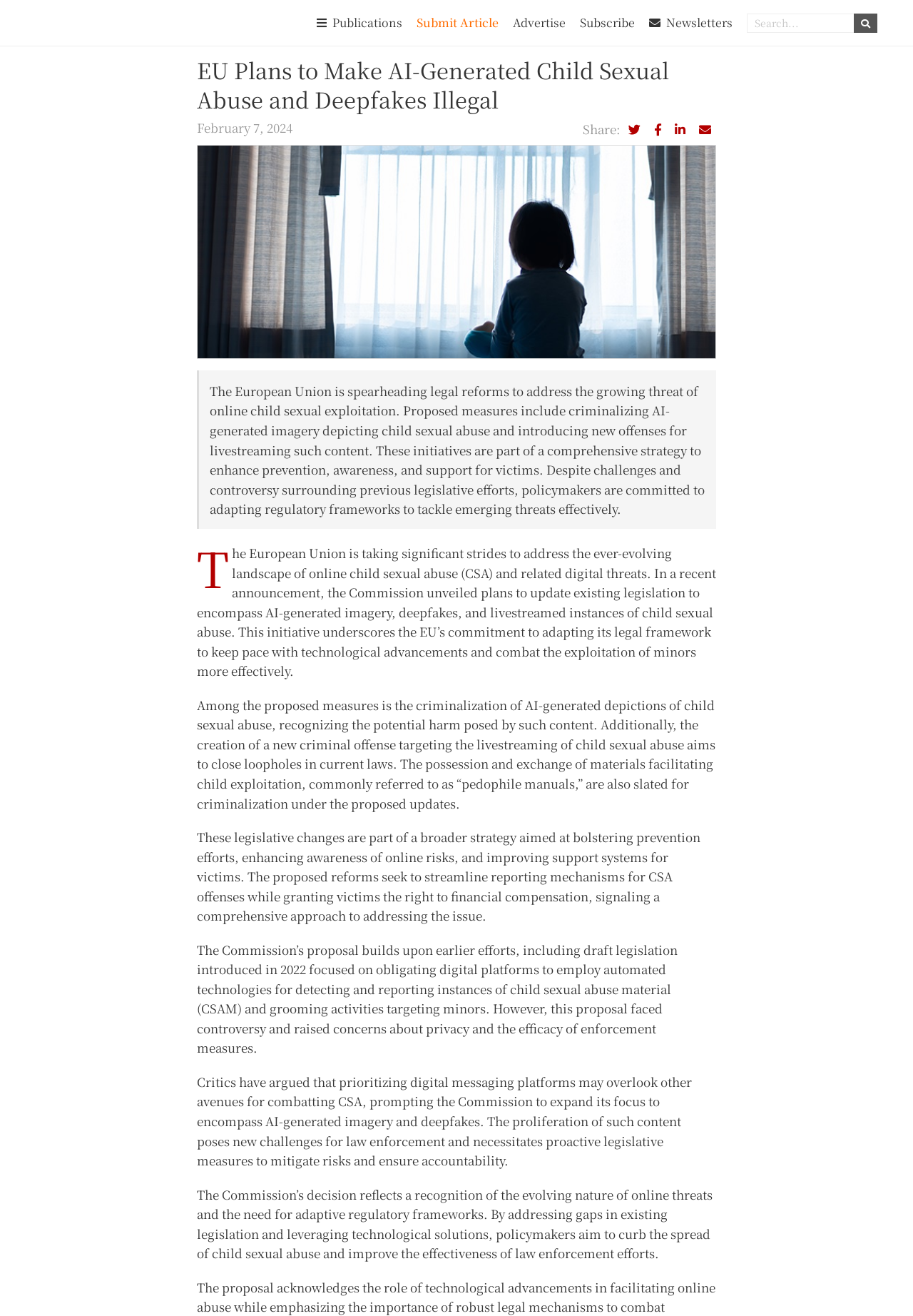Please identify the bounding box coordinates of the clickable element to fulfill the following instruction: "Submit an article". The coordinates should be four float numbers between 0 and 1, i.e., [left, top, right, bottom].

[0.448, 0.0, 0.554, 0.035]